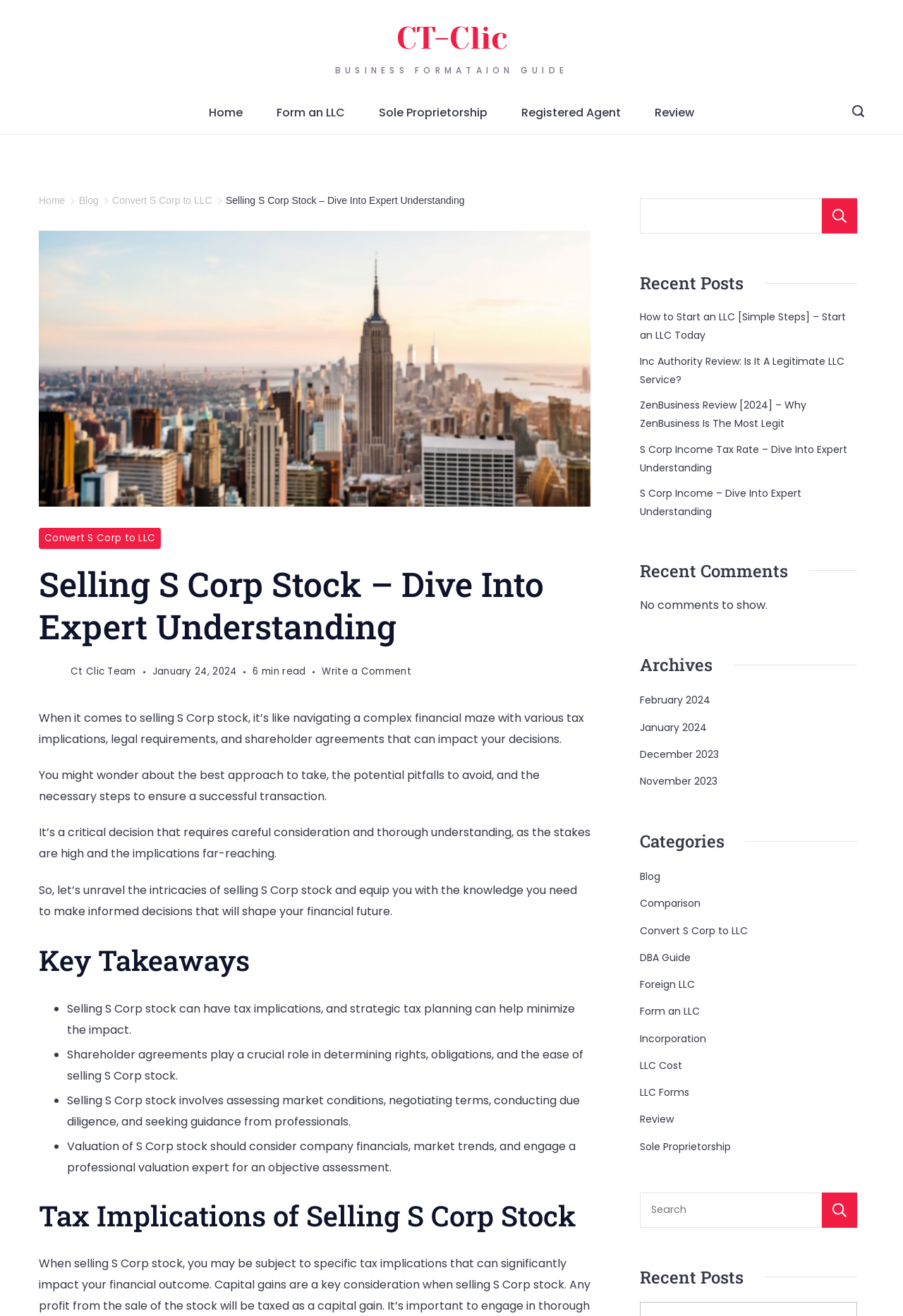What is the purpose of the 'Key Takeaways' section?
Could you please answer the question thoroughly and with as much detail as possible?

The 'Key Takeaways' section appears to be a summary of the main points discussed in the webpage, providing a quick overview of the important aspects of selling S Corp stock, such as tax implications, shareholder agreements, and valuation.